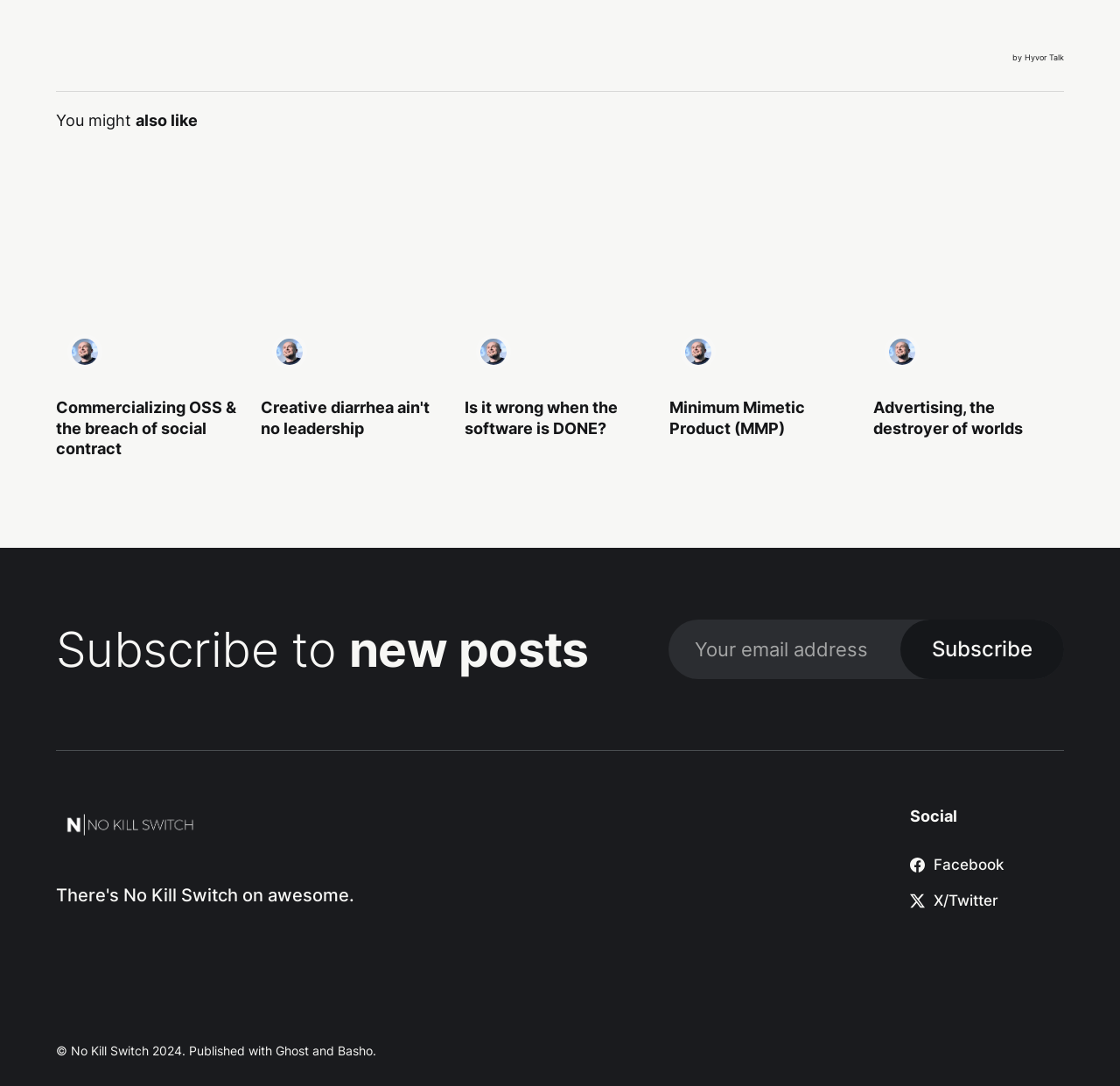What is the purpose of the textbox? Based on the image, give a response in one word or a short phrase.

To enter email address